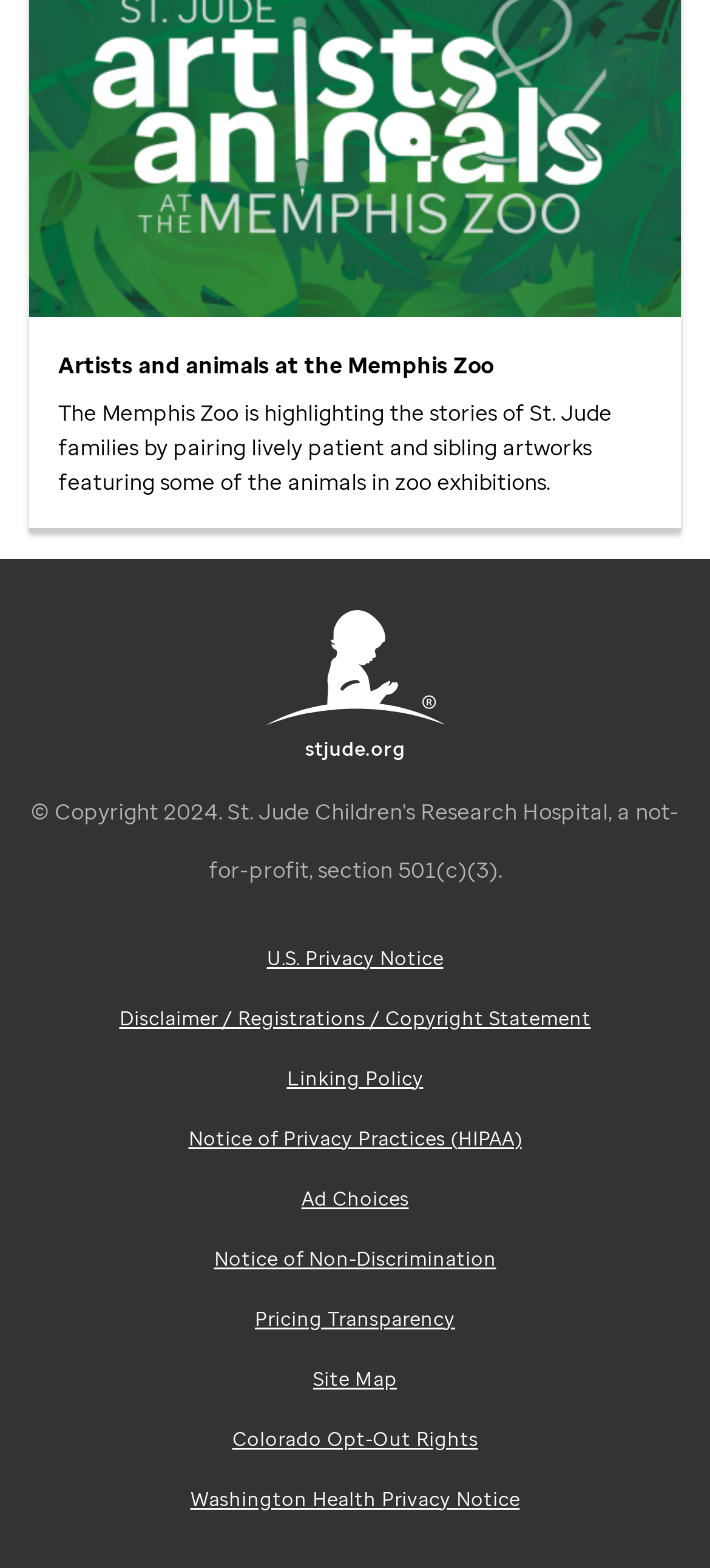Give a concise answer using one word or a phrase to the following question:
What is the URL mentioned on the page?

stjude.org